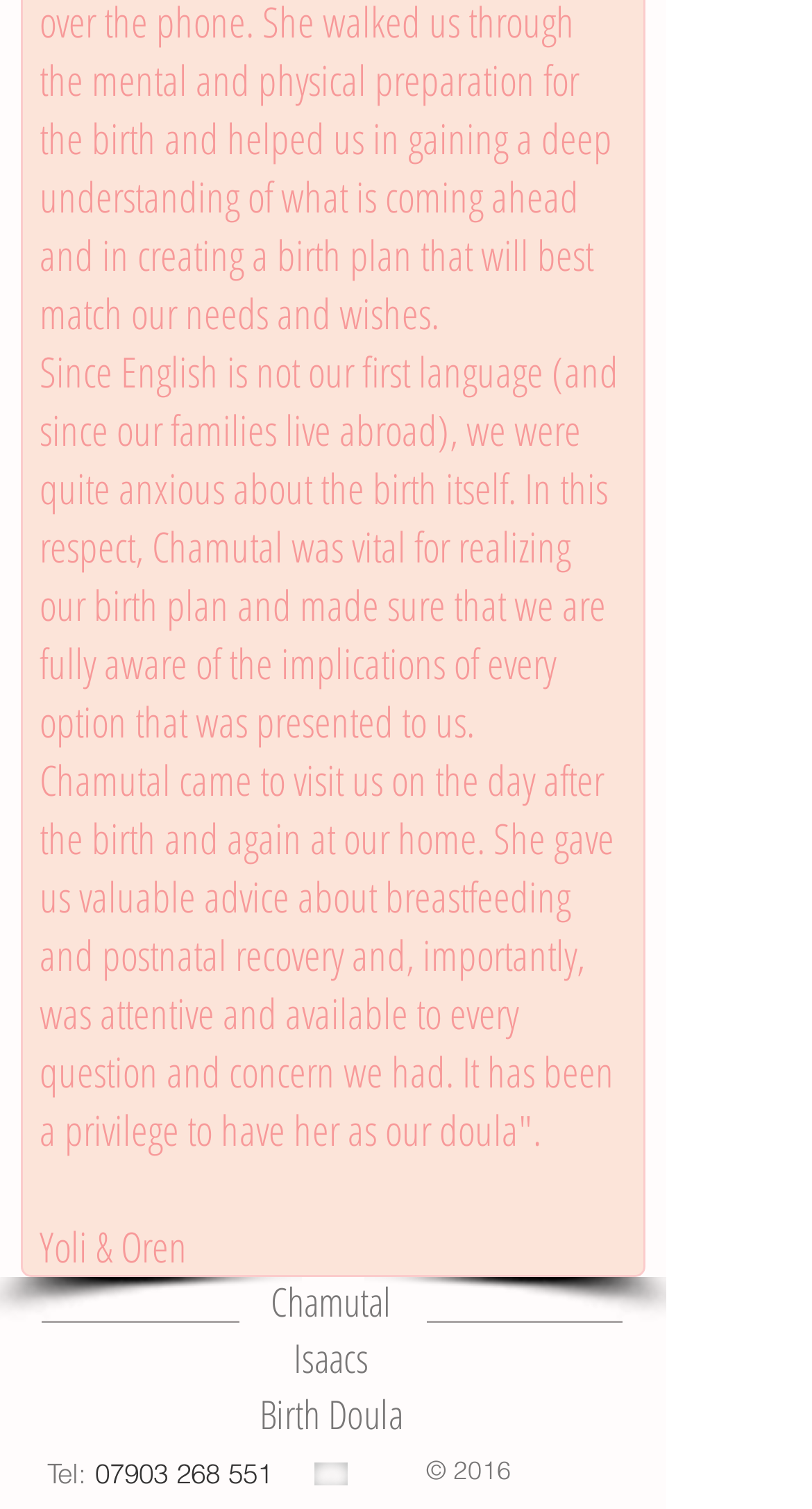Respond concisely with one word or phrase to the following query:
What is the phone number provided on the webpage?

07903 268 551